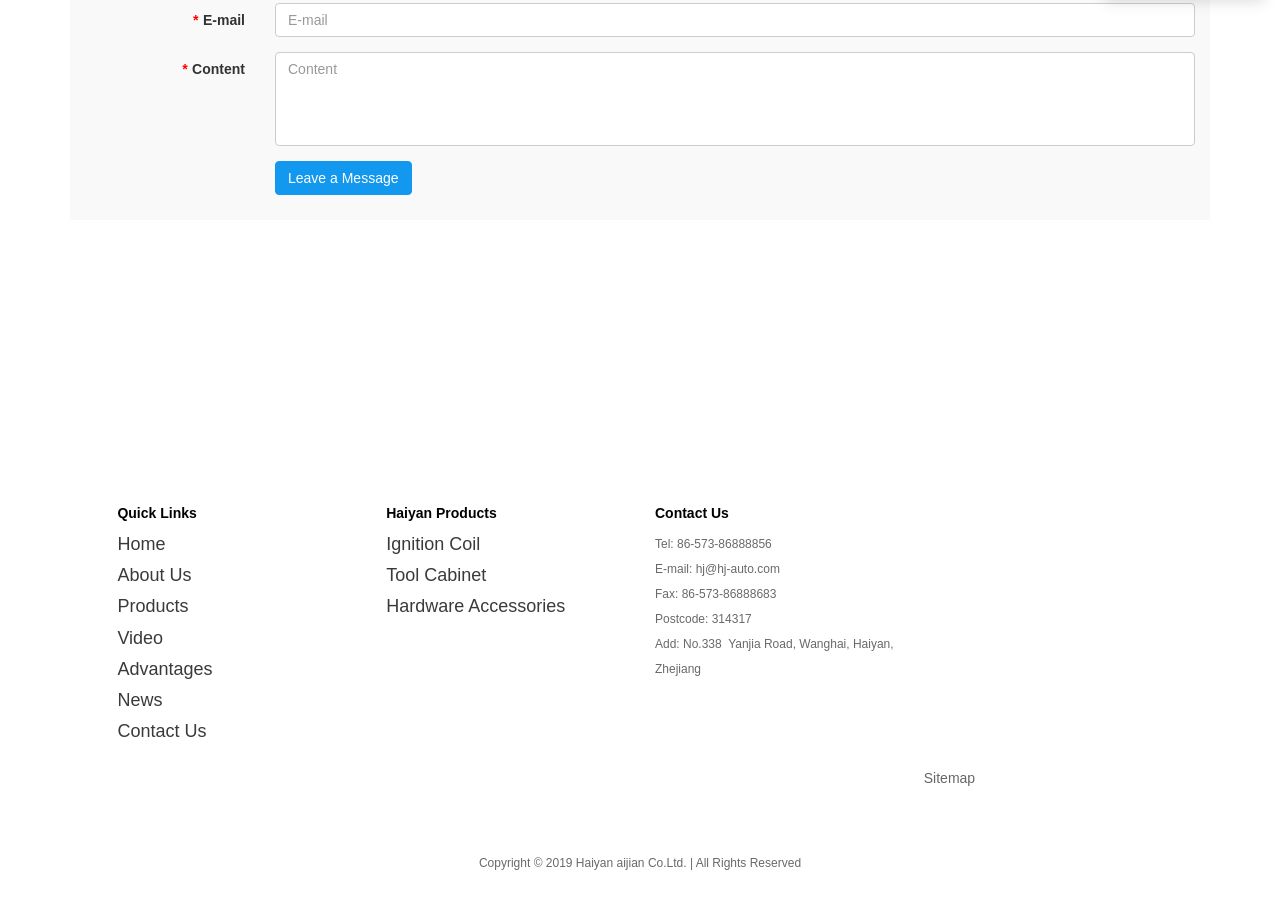Pinpoint the bounding box coordinates of the clickable area needed to execute the instruction: "Click on the 'Client Login' link". The coordinates should be specified as four float numbers between 0 and 1, i.e., [left, top, right, bottom].

None